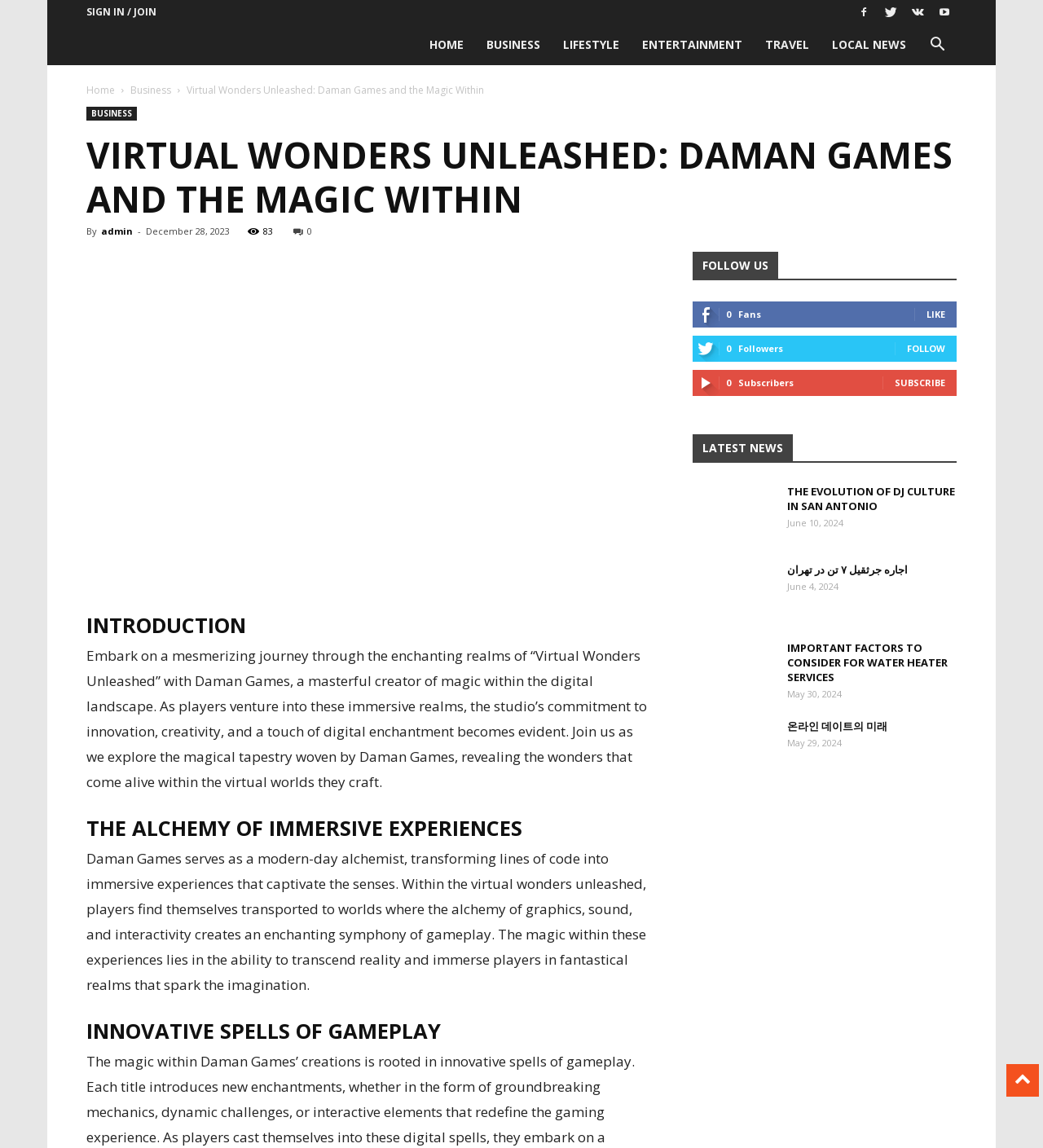Provide a one-word or brief phrase answer to the question:
What is the name of the game studio mentioned?

Daman Games